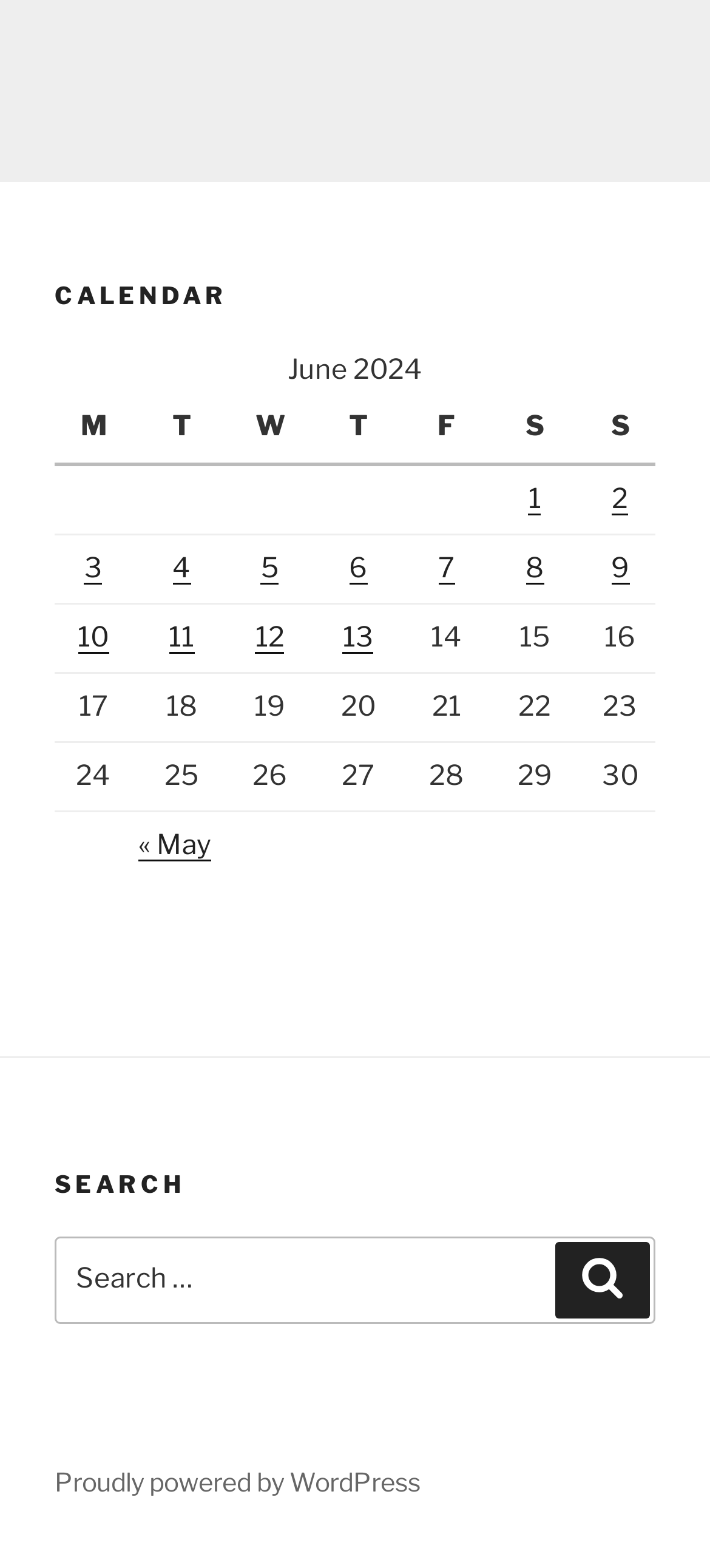Using the element description Proudly powered by WordPress, predict the bounding box coordinates for the UI element. Provide the coordinates in (top-left x, top-left y, bottom-right x, bottom-right y) format with values ranging from 0 to 1.

[0.077, 0.935, 0.592, 0.954]